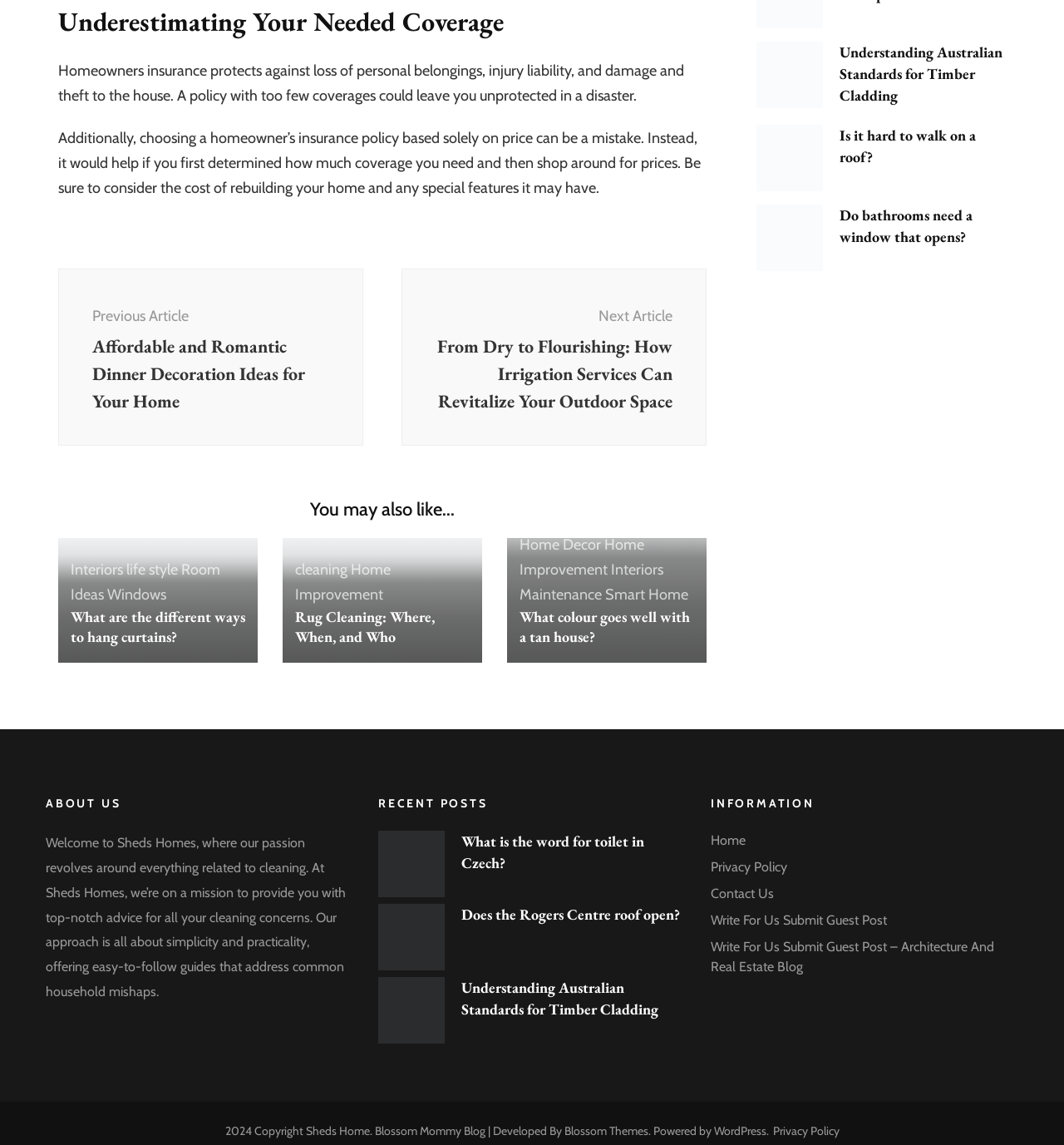Predict the bounding box of the UI element that fits this description: "Home".

[0.668, 0.727, 0.701, 0.741]